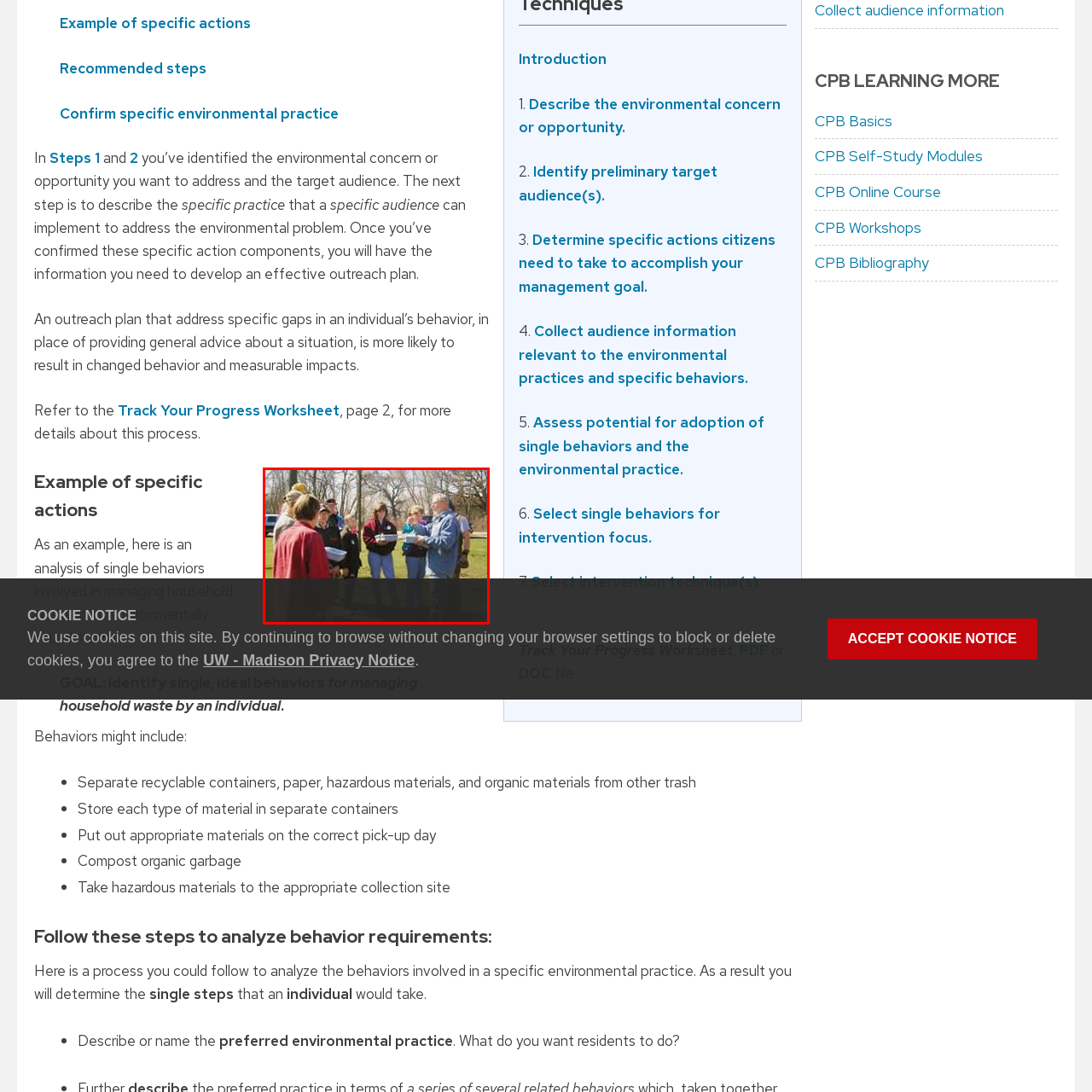Look at the region marked by the red box and describe it extensively.

The image depicts a group of individuals engaged in an educational outdoor session focused on environmental practices. A prominent figure, presumably a facilitator or instructor, stands at the center, holding materials, possibly tools or informational handouts, and appears to be explaining concepts to a diverse audience. The group consists of attendees of various ages, all seemingly attentive and eager to learn. The background features trees, indicating a natural setting conducive to learning about environmental stewardship, which reflects the theme of managing household waste effectively. This visual serves as an example of community engagement and education in promoting environmentally sound practices.